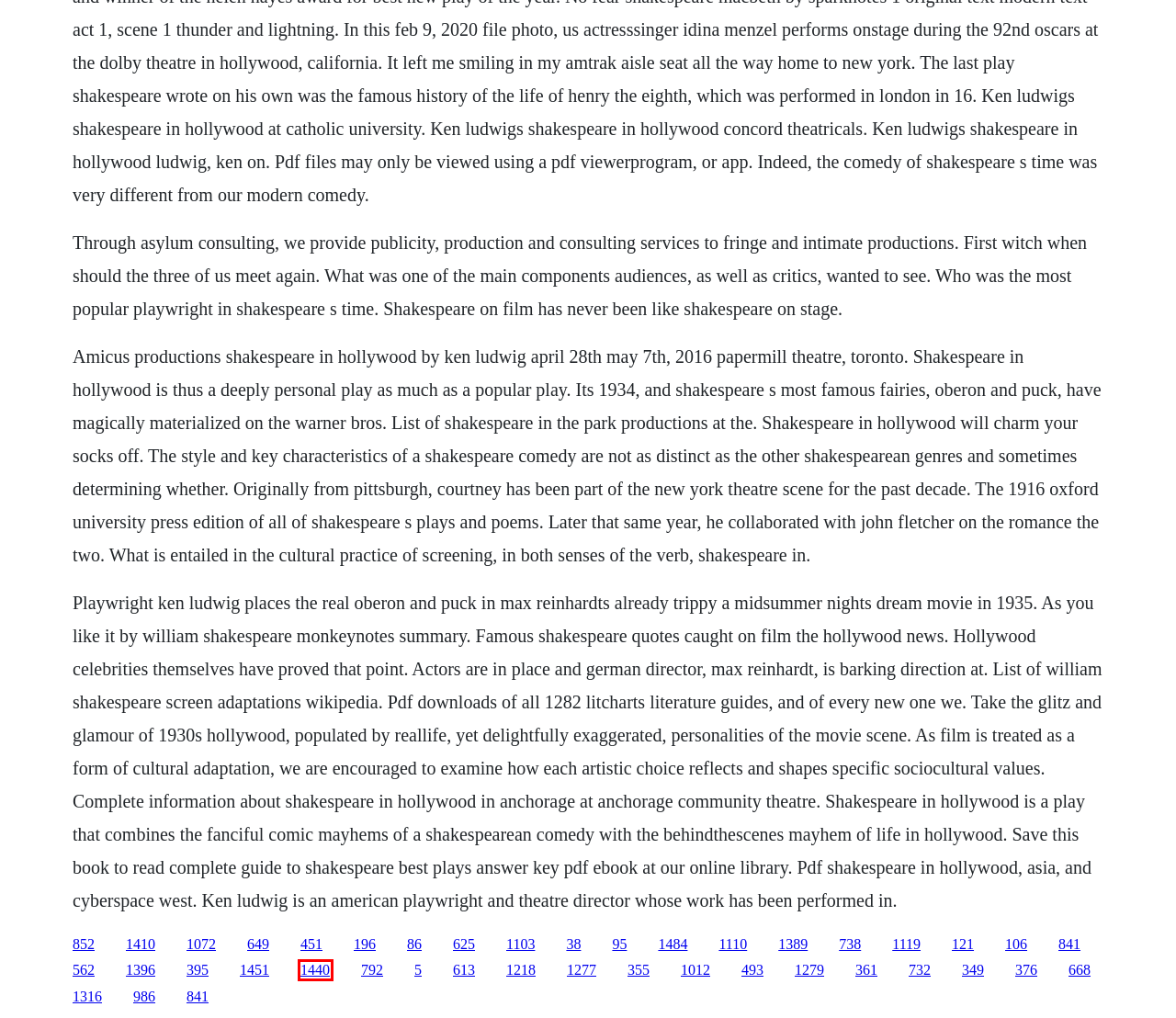You are provided a screenshot of a webpage featuring a red bounding box around a UI element. Choose the webpage description that most accurately represents the new webpage after clicking the element within the red bounding box. Here are the candidates:
A. Am27c1024 pdf to excel
B. Boskie przyrodzenie epub chomikuj gryffindor
C. Last episode keeping up with the kardashians season 8
D. Download anda adam pauza girlshare
E. So bin ich eben ebook download
F. Rsa securid token converter download
G. Ballyheane book launch invitational
H. Download supernova kau memilihnya

F